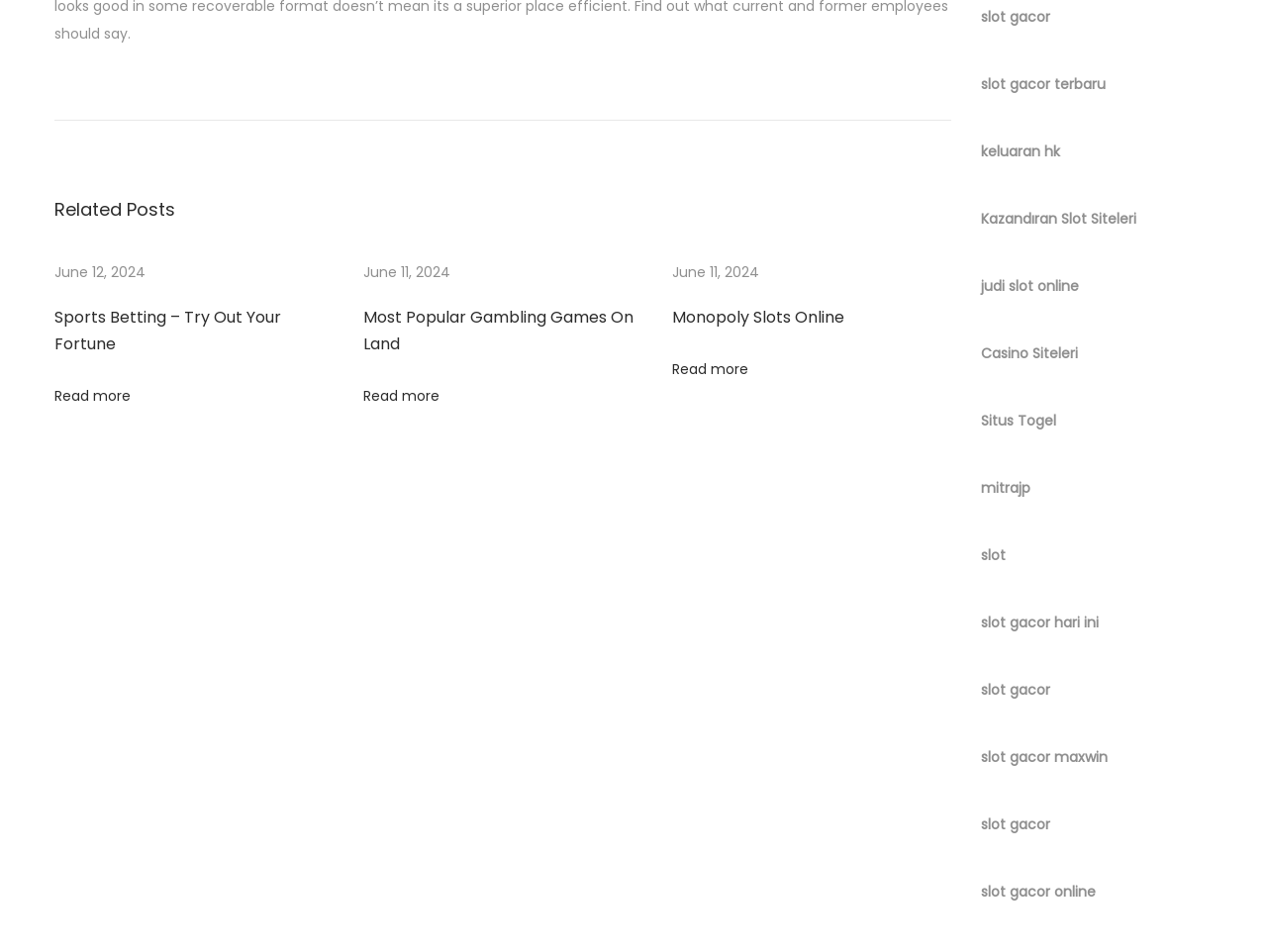Identify the bounding box coordinates of the specific part of the webpage to click to complete this instruction: "Explore 'Casino Siteleri'".

[0.774, 0.361, 0.851, 0.381]